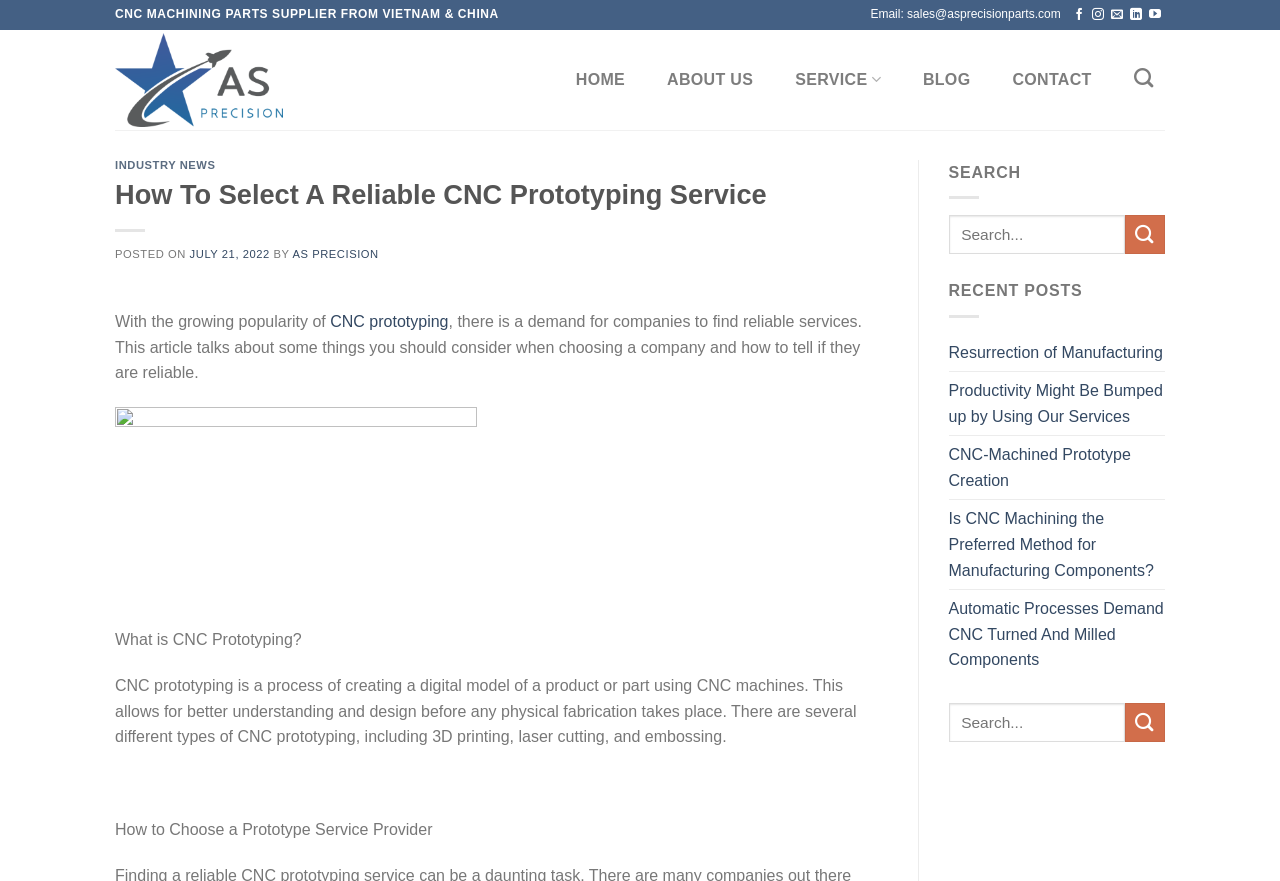What is the purpose of CNC prototyping?
Provide a detailed and extensive answer to the question.

According to the article, CNC prototyping allows for better understanding and design of a product or part before any physical fabrication takes place.